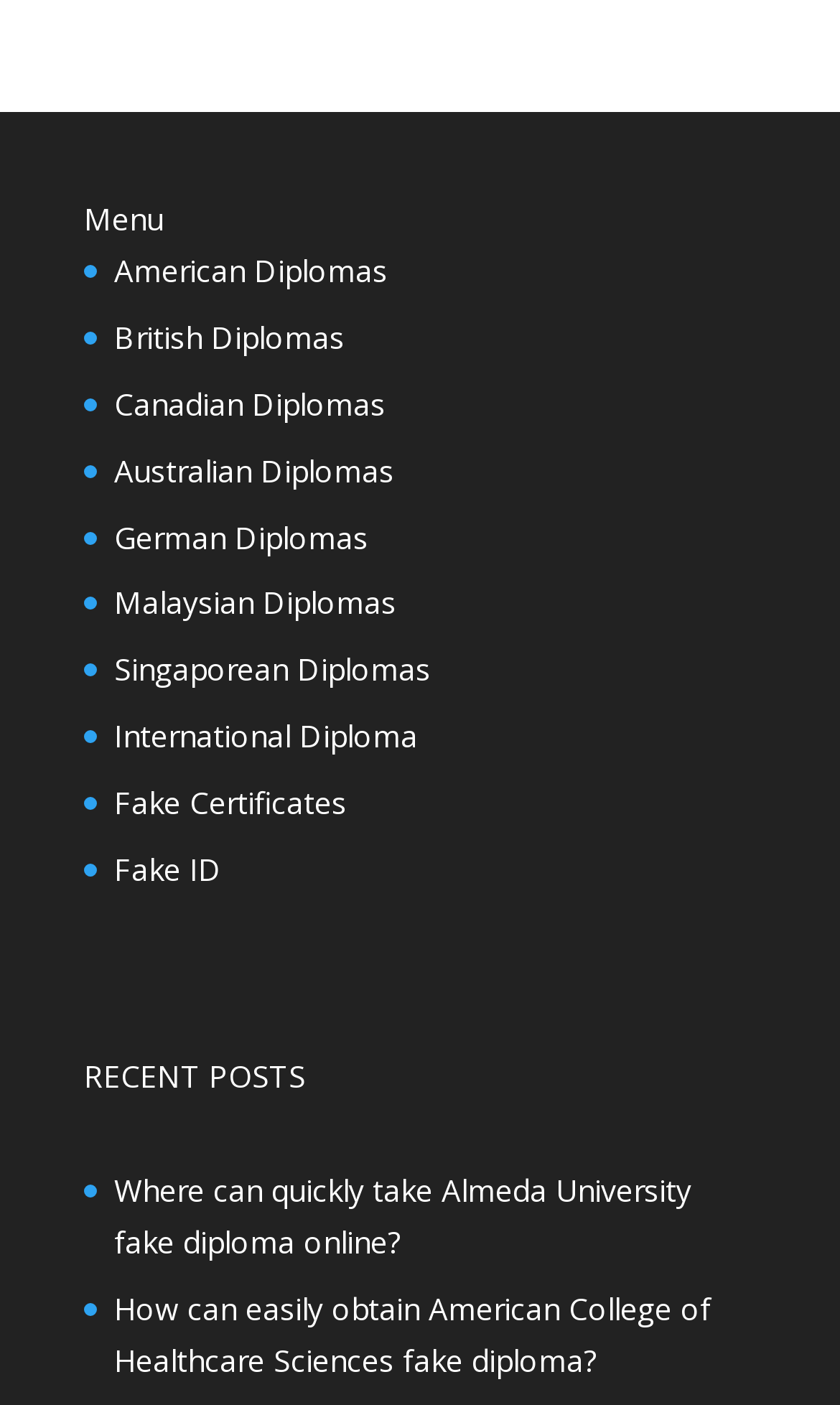What is the category of the latest post?
Using the screenshot, give a one-word or short phrase answer.

Diploma